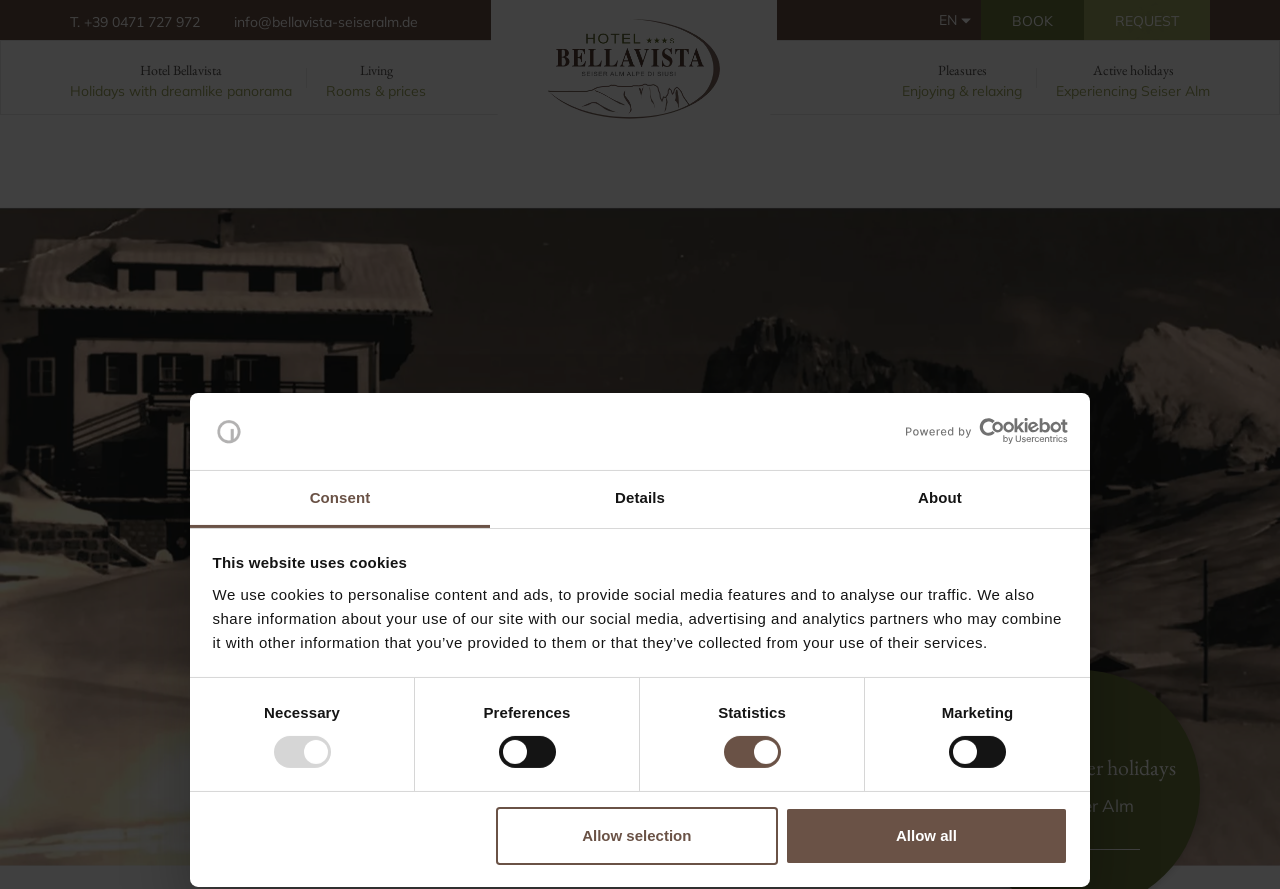What is the name of the hotel?
Using the visual information, answer the question in a single word or phrase.

Hotel Bellavista